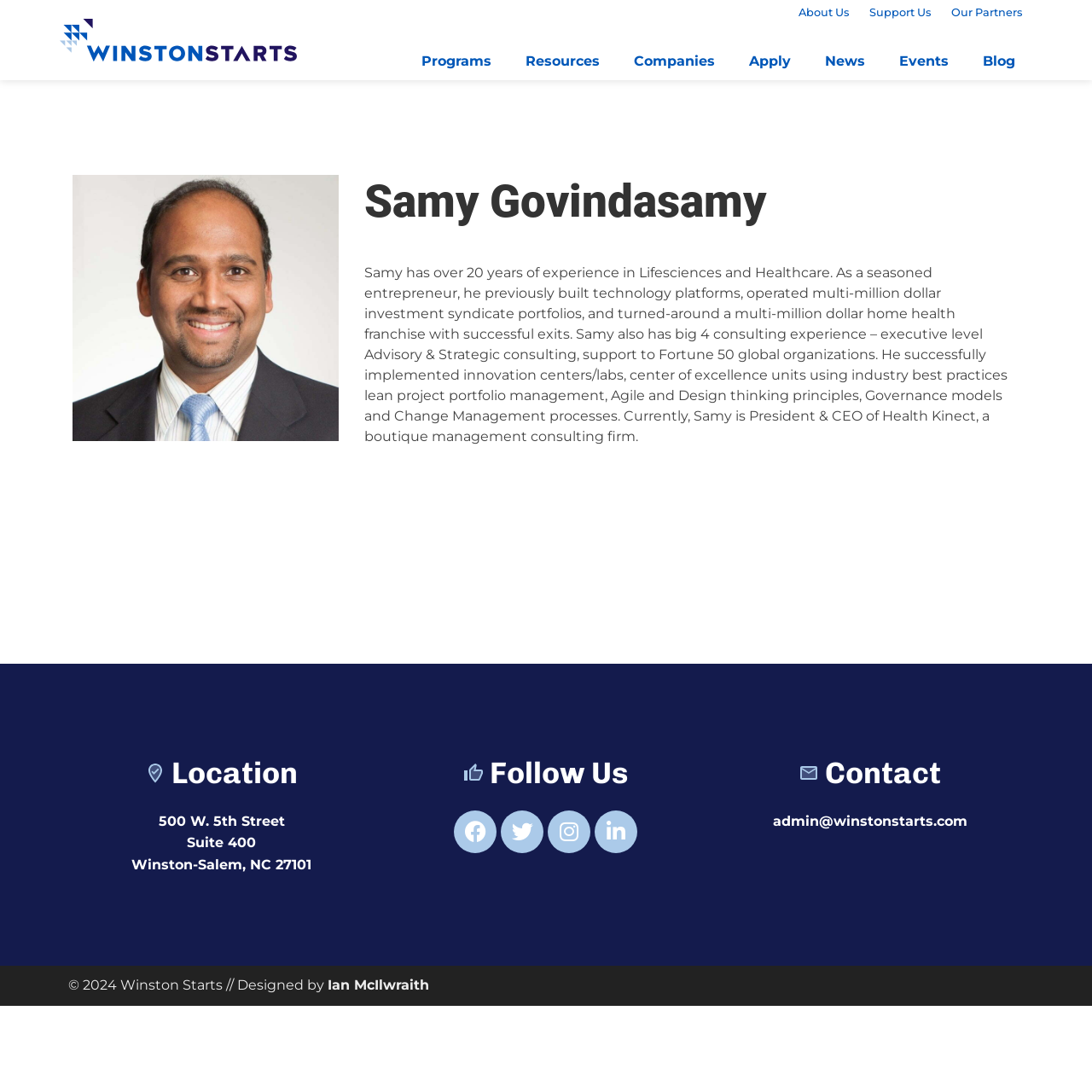What is the address of Winston Starts?
Based on the image, respond with a single word or phrase.

500 W. 5th Street Suite 400 Winston-Salem, NC 27101